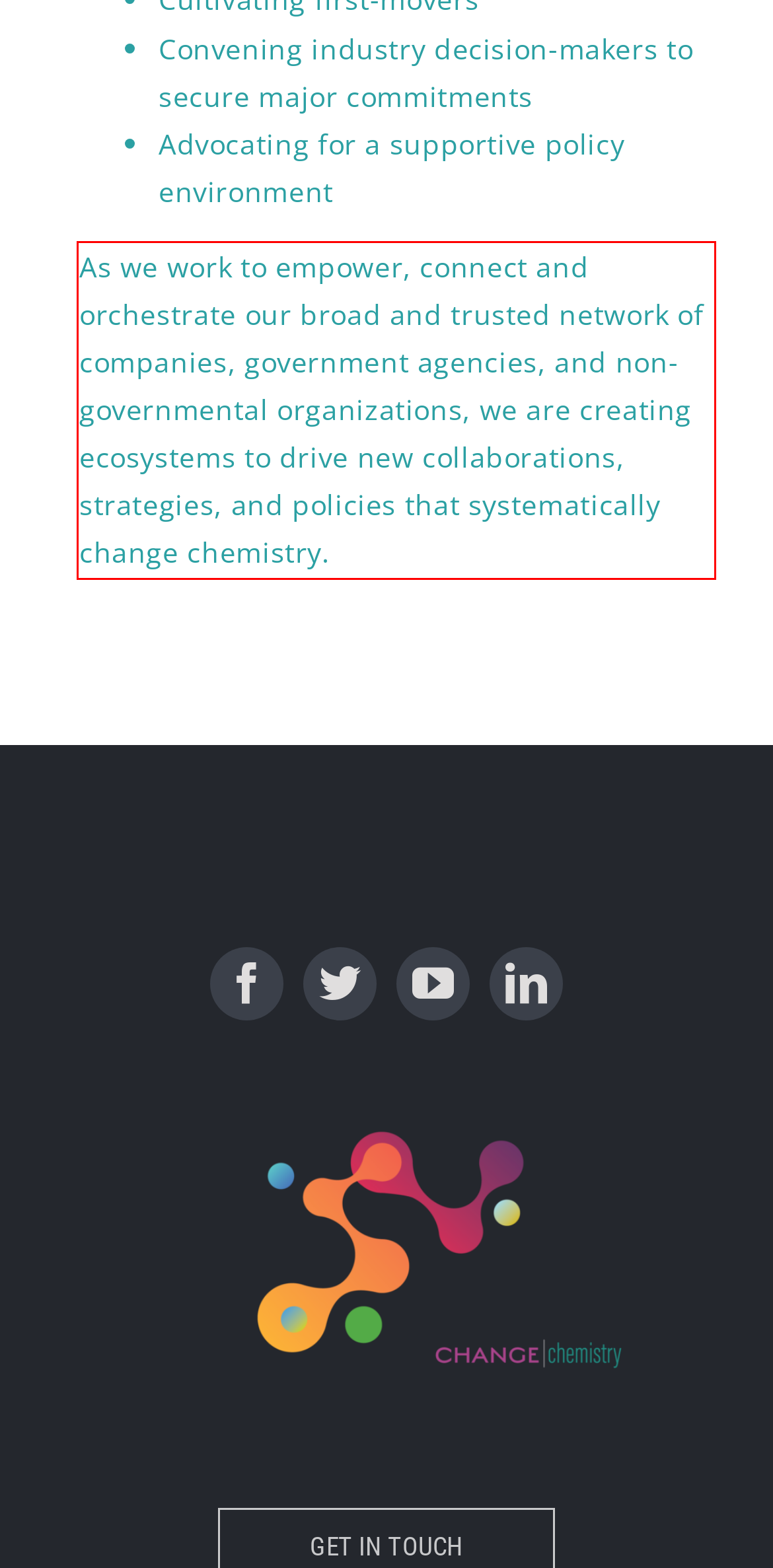You have a screenshot of a webpage, and there is a red bounding box around a UI element. Utilize OCR to extract the text within this red bounding box.

As we work to empower, connect and orchestrate our broad and trusted network of companies, government agencies, and non-governmental organizations, we are creating ecosystems to drive new collaborations, strategies, and policies that systematically change chemistry.